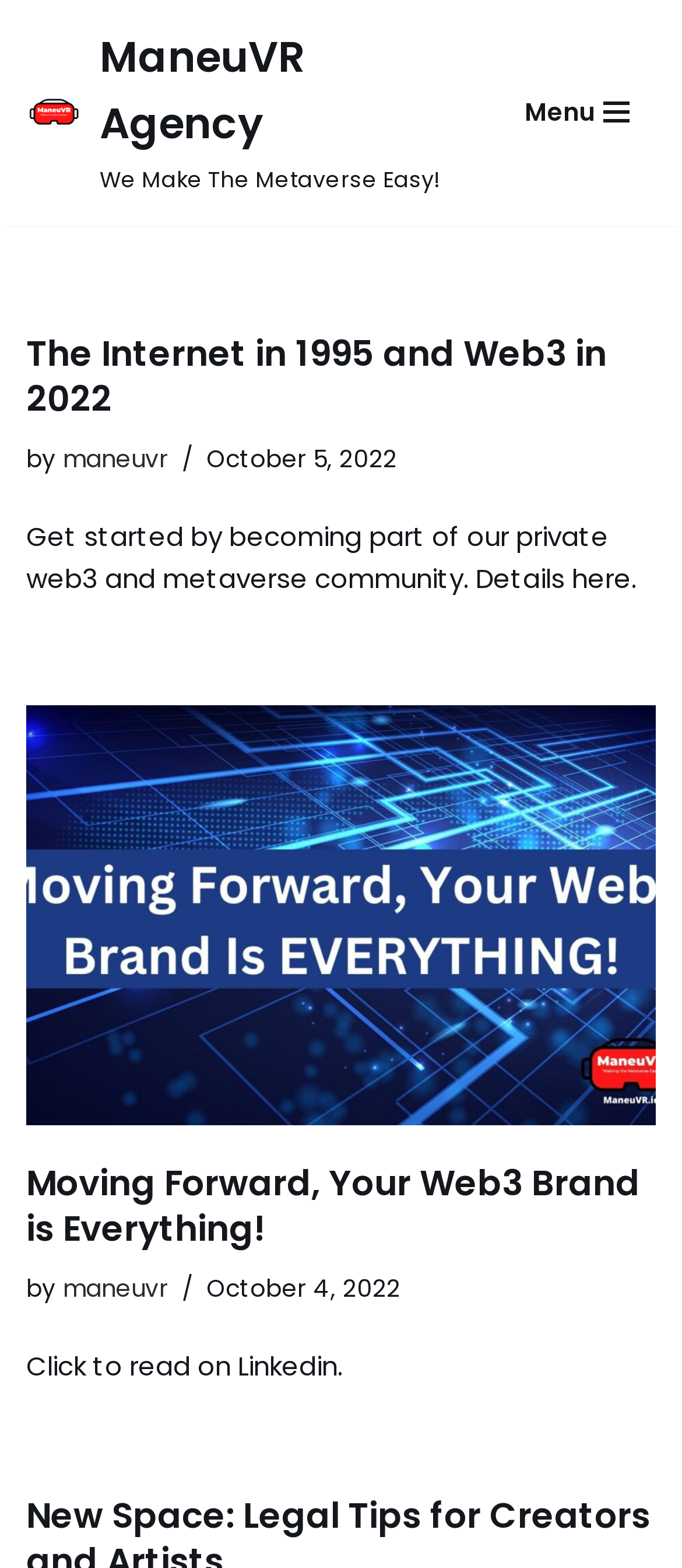Using the details from the image, please elaborate on the following question: What is the title of the first article?

I looked at the first article element with ID 44 and found a heading element with ID 193, which contains the text 'The Internet in 1995 and Web3 in 2022'.